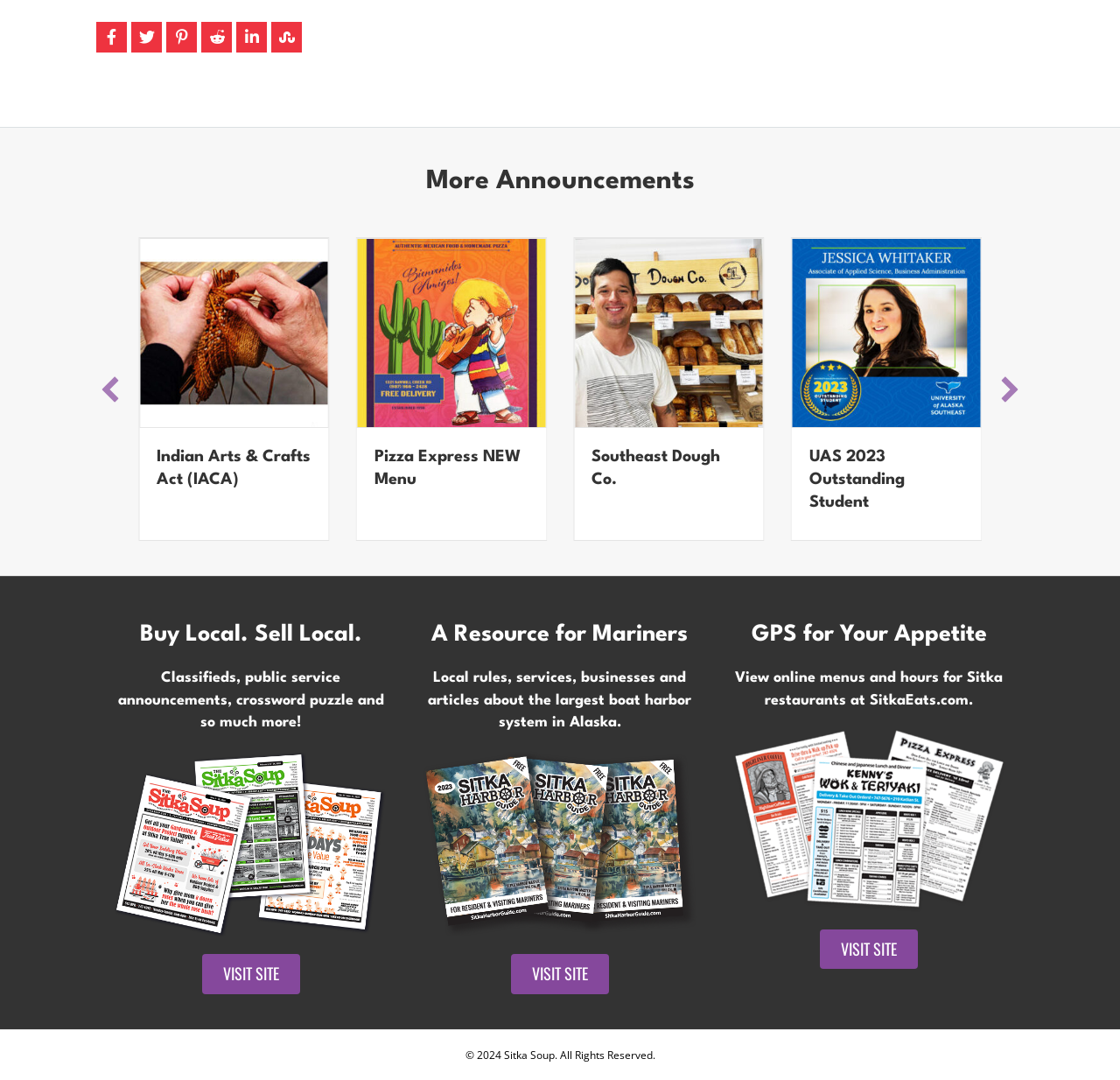Identify the bounding box coordinates of the region that should be clicked to execute the following instruction: "Download Cisco Packet Tracer".

None